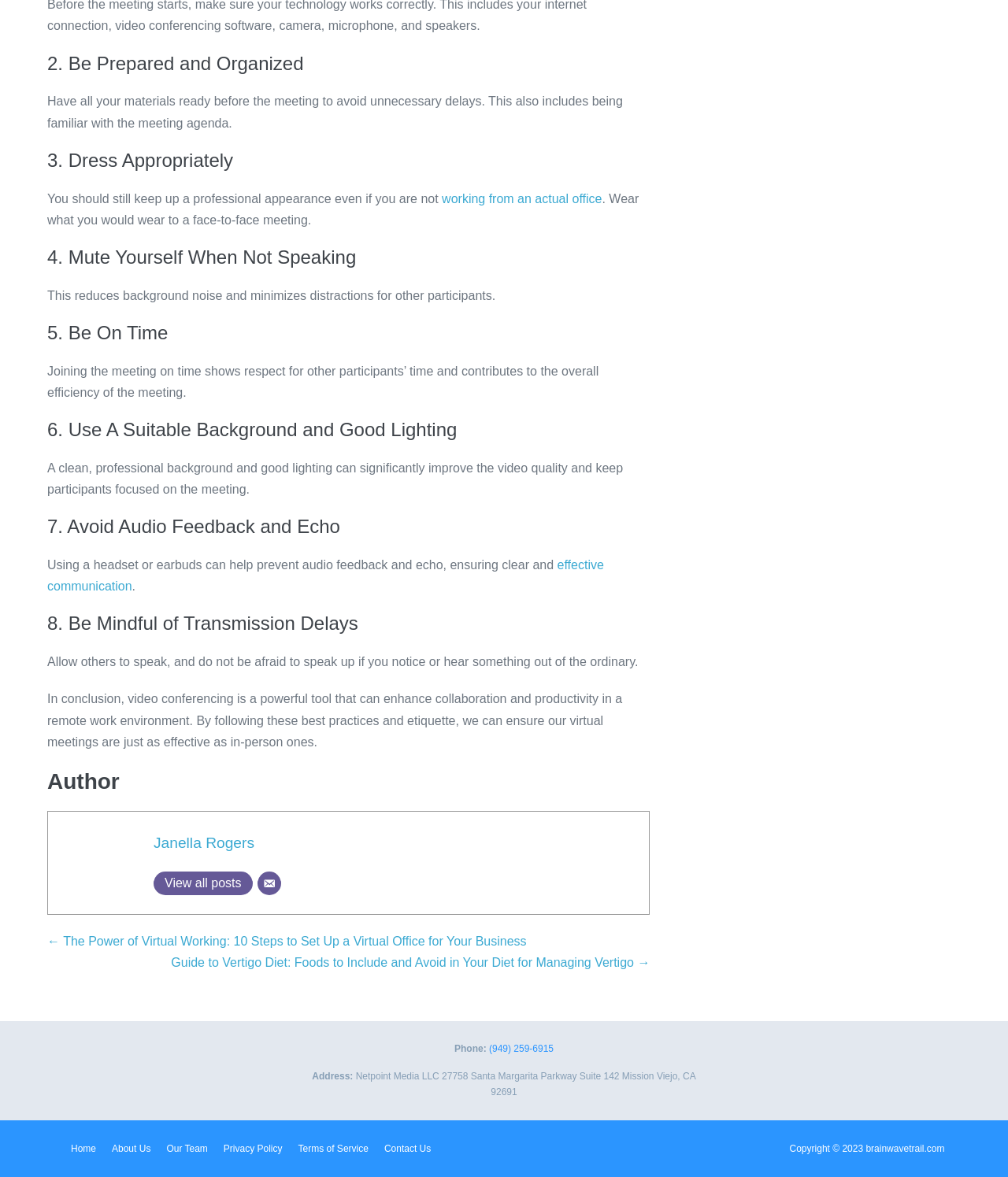With reference to the image, please provide a detailed answer to the following question: Who is the author of the article?

The webpage credits Janella Rogers as the author of the article, which provides guidance on best practices and etiquette for virtual meetings.